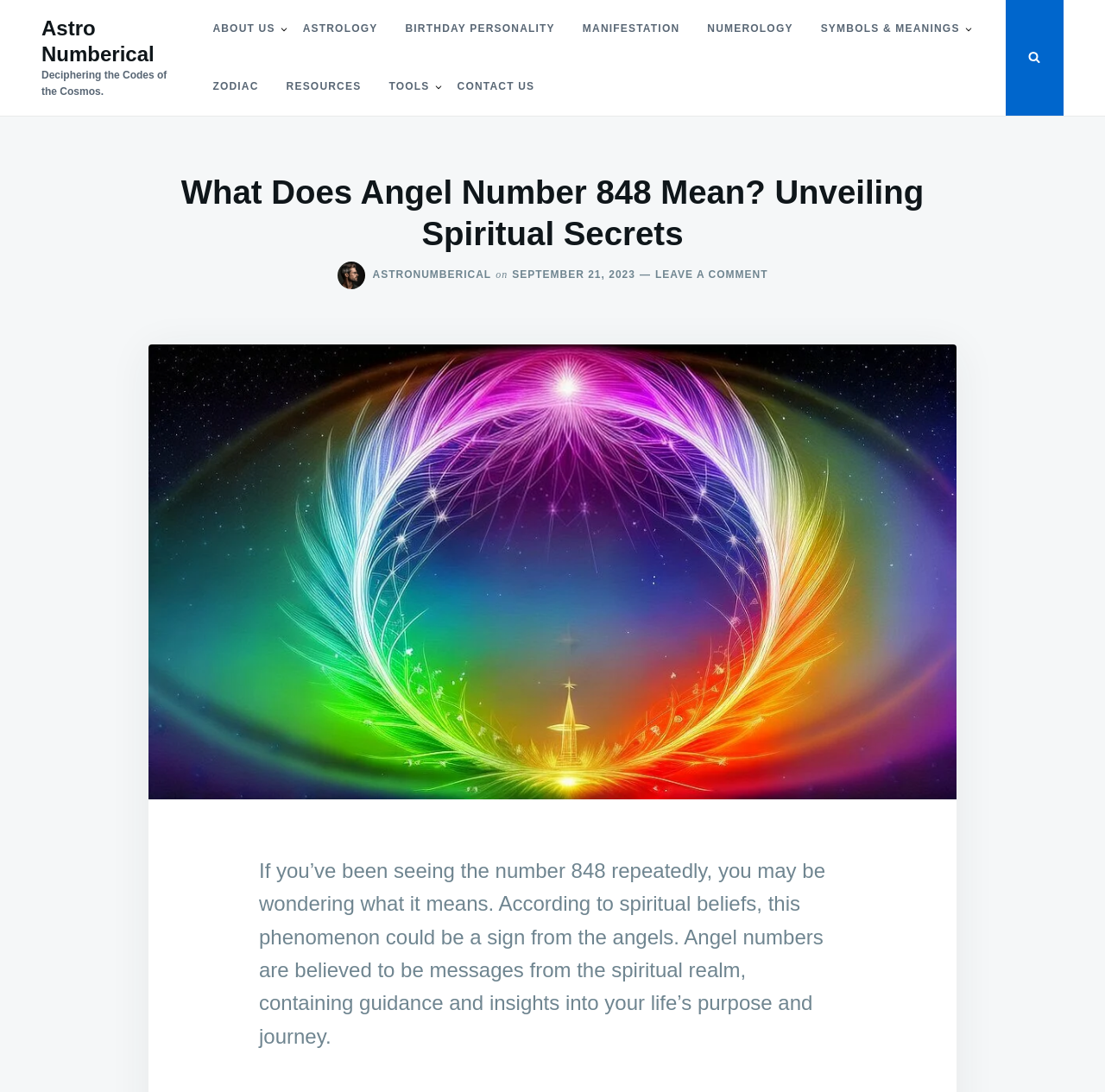Highlight the bounding box of the UI element that corresponds to this description: "September 21, 2023August 14, 2023".

[0.463, 0.246, 0.575, 0.257]